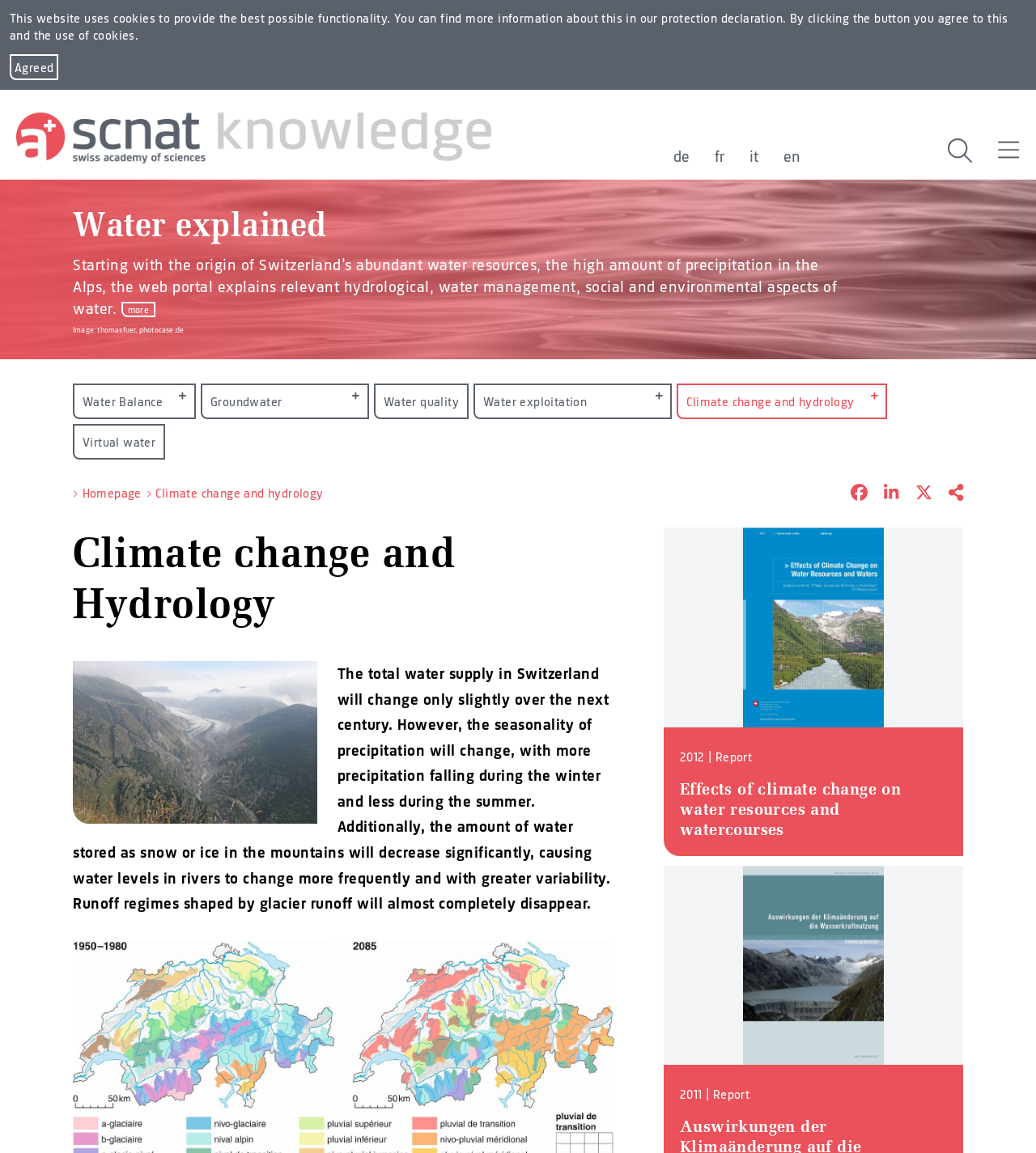Determine which piece of text is the heading of the webpage and provide it.

Climate change and Hydrology